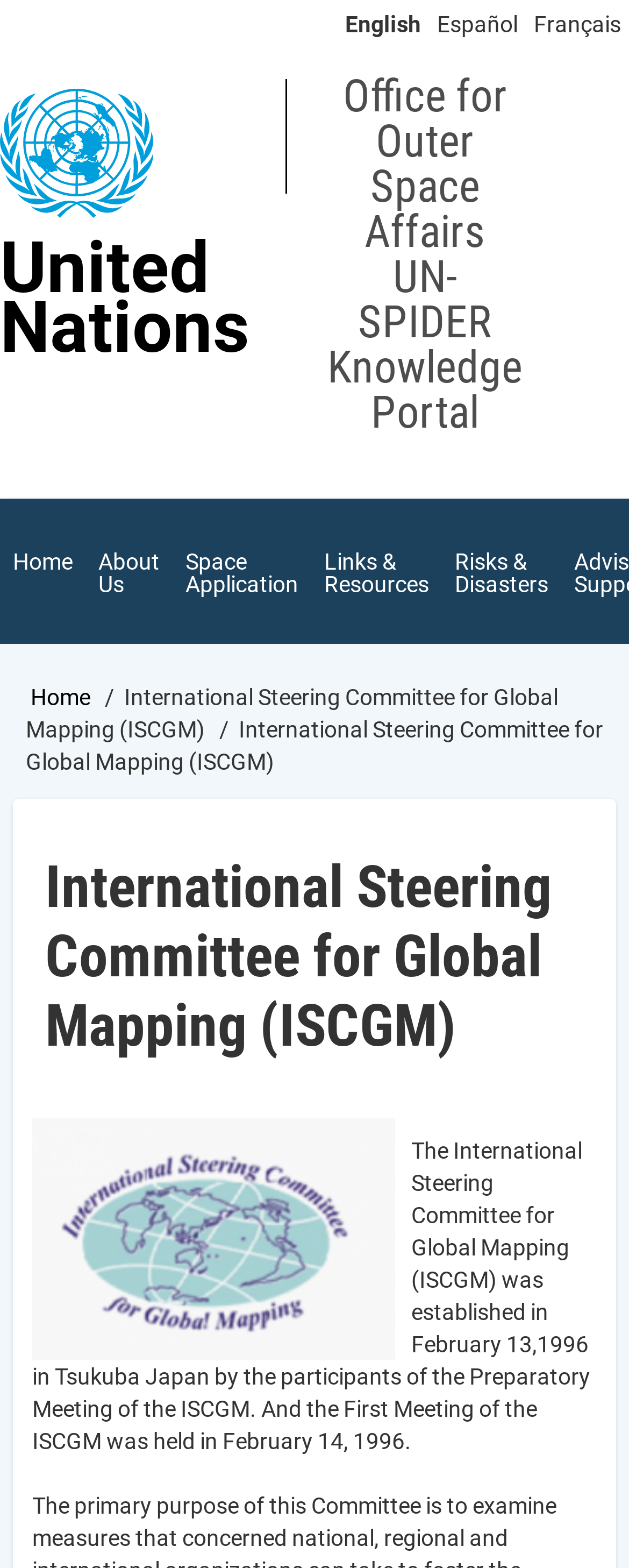Provide the text content of the webpage's main heading.

International Steering Committee for Global Mapping (ISCGM)